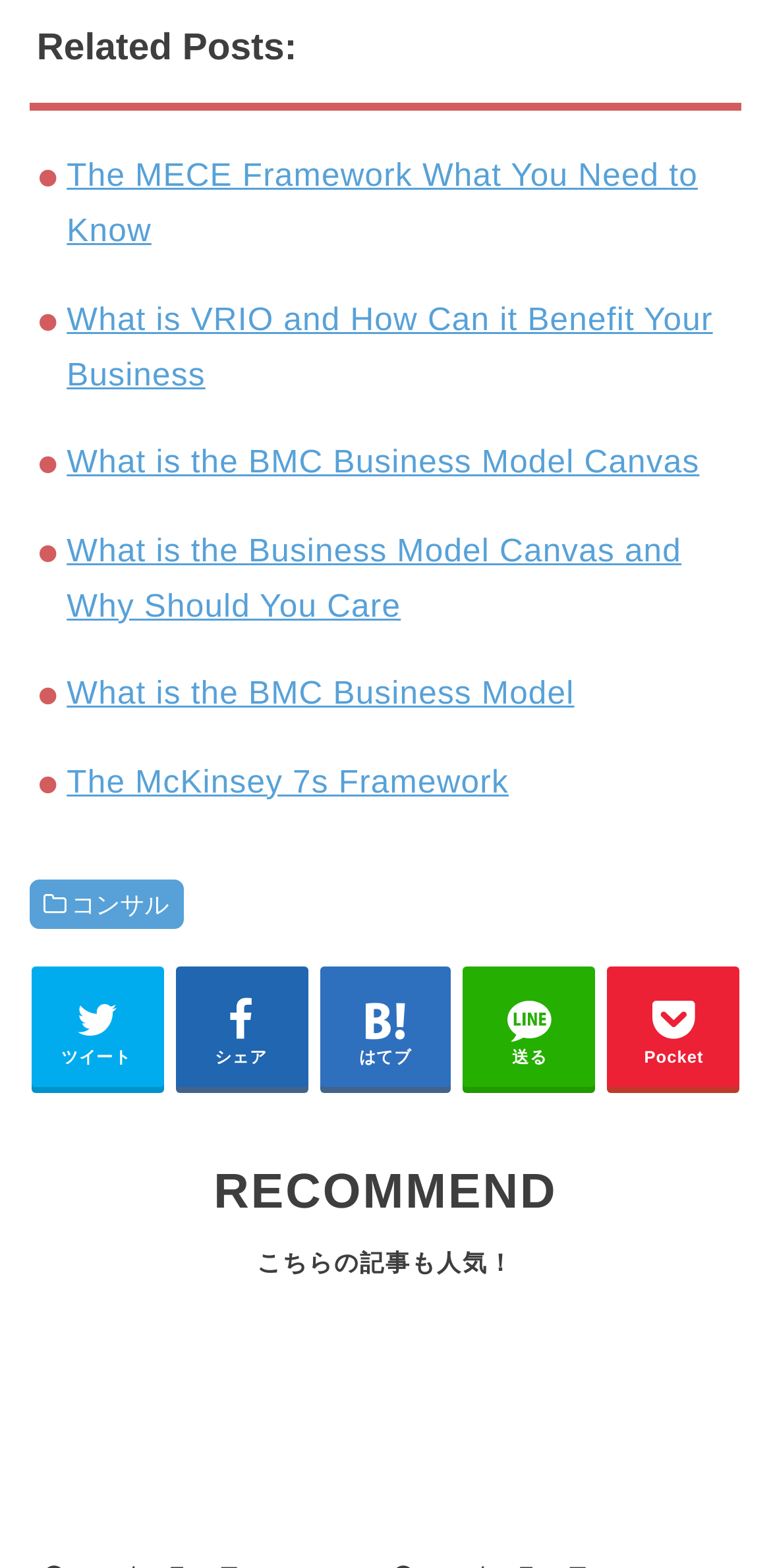What type of content is recommended below the main links?
Based on the screenshot, give a detailed explanation to answer the question.

The heading 'RECOMMEND こちらの記事も人気！' suggests that the content below it is a recommendation of popular articles. The presence of figures and images also supports this conclusion.